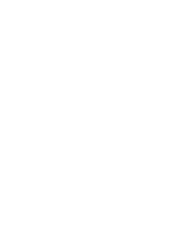Answer briefly with one word or phrase:
What is the company's role in agriculture?

Providing products for crop protection